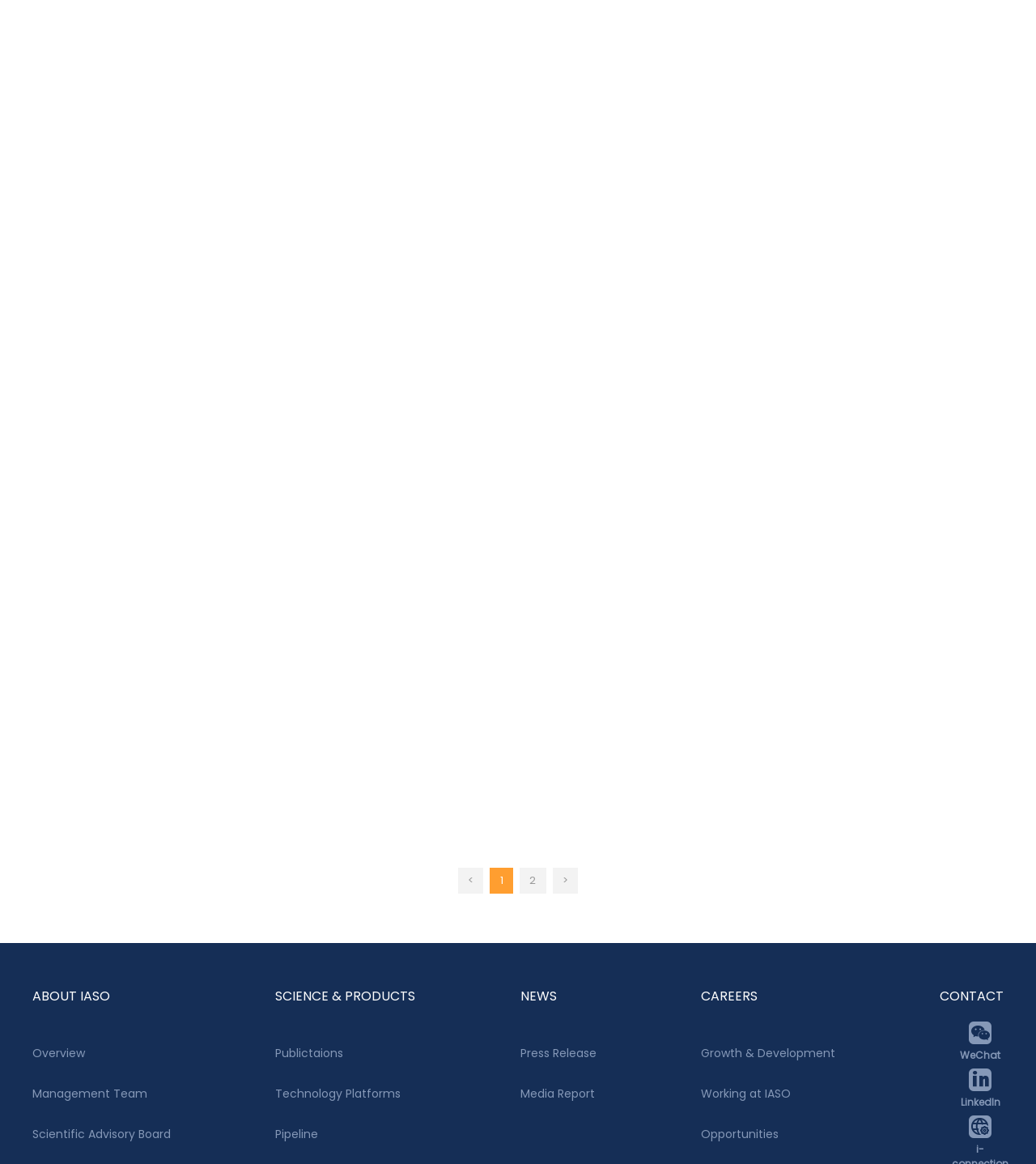Determine the bounding box coordinates of the UI element described by: "Working at IASO".

[0.676, 0.922, 0.806, 0.957]